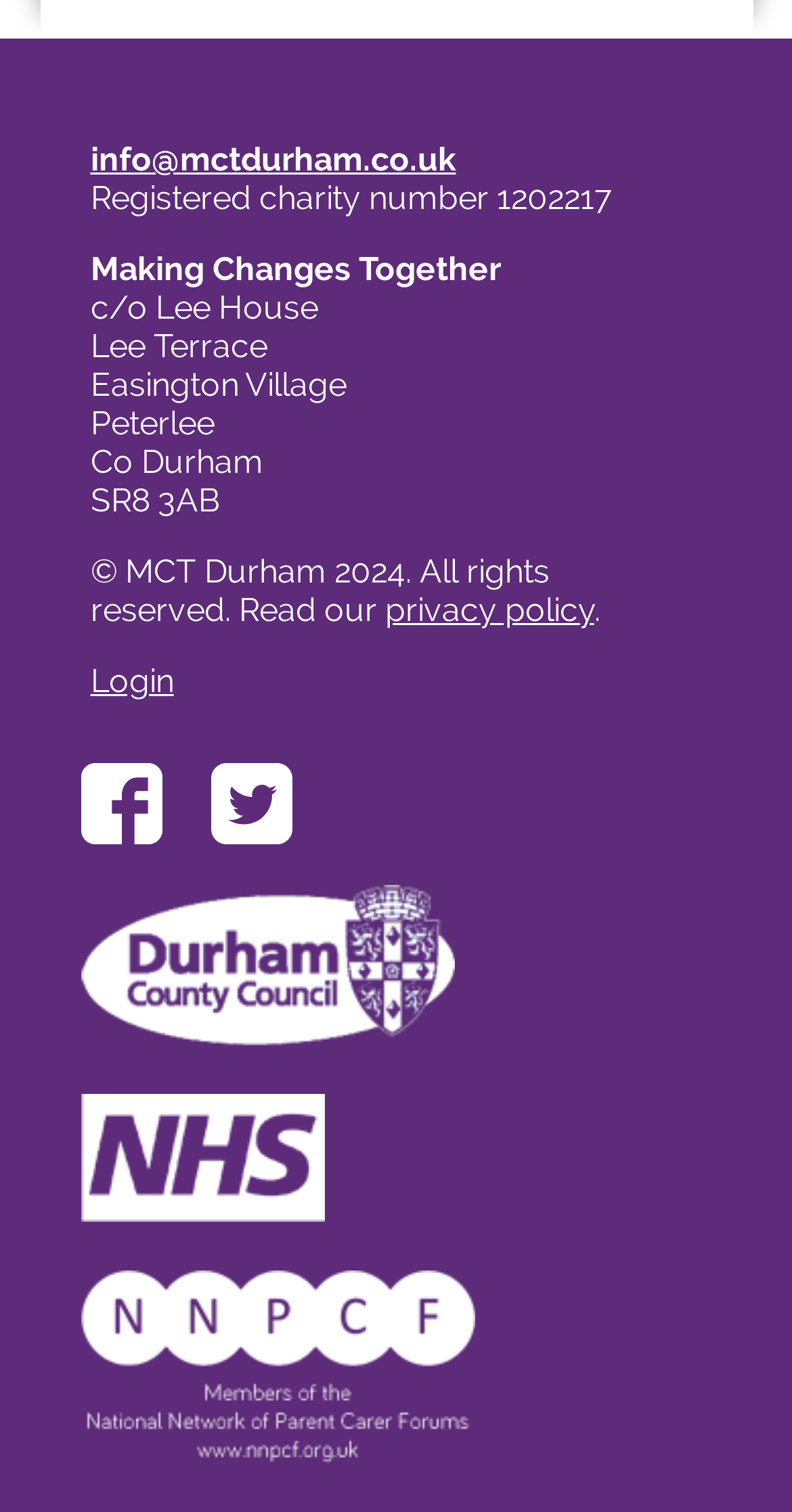Based on the image, give a detailed response to the question: How many social media links are available?

The webpage has links to two social media platforms, Facebook and Twitter, which are located in the middle section of the webpage.